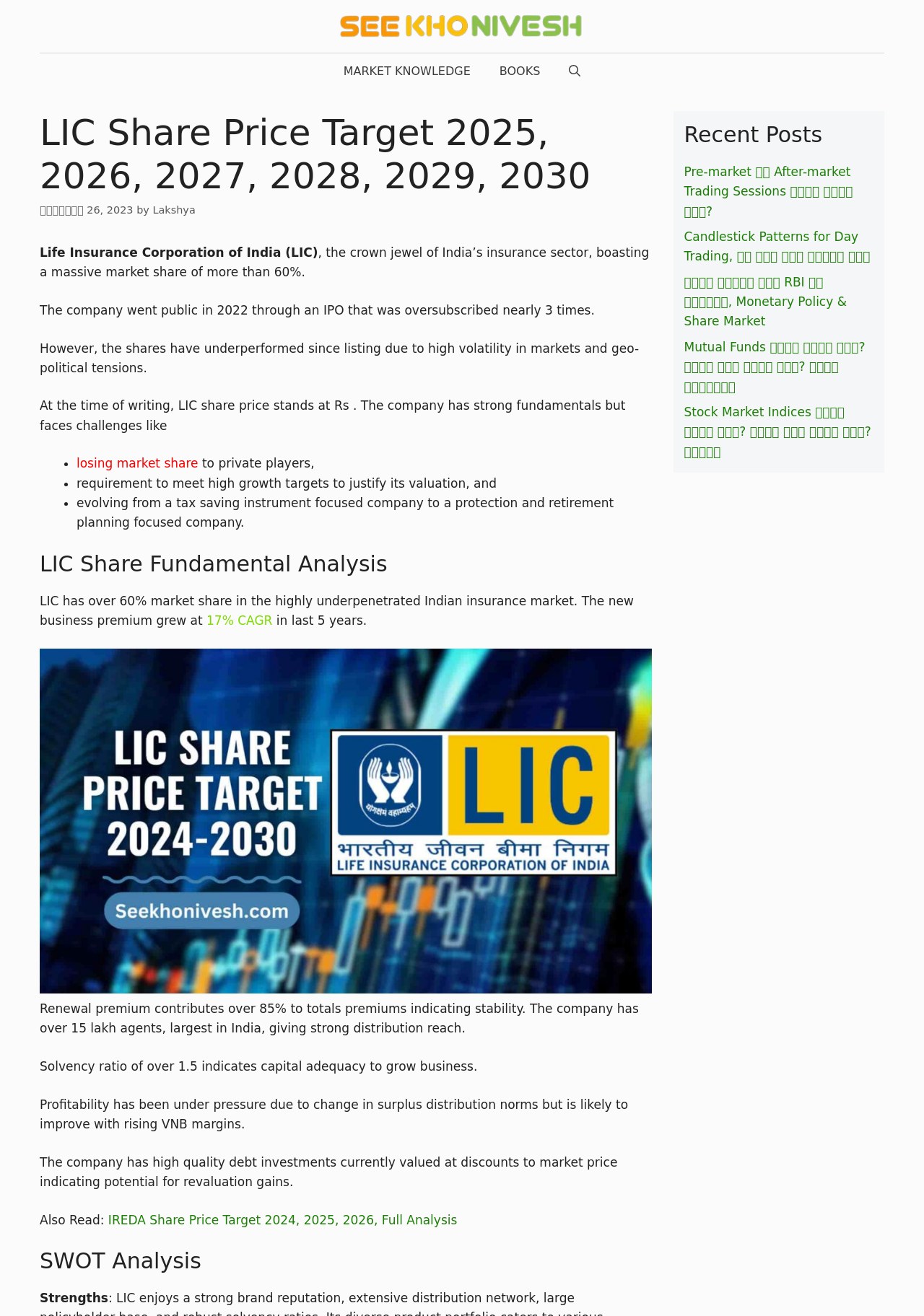Reply to the question with a single word or phrase:
What is the growth rate of new business premium?

17% CAGR